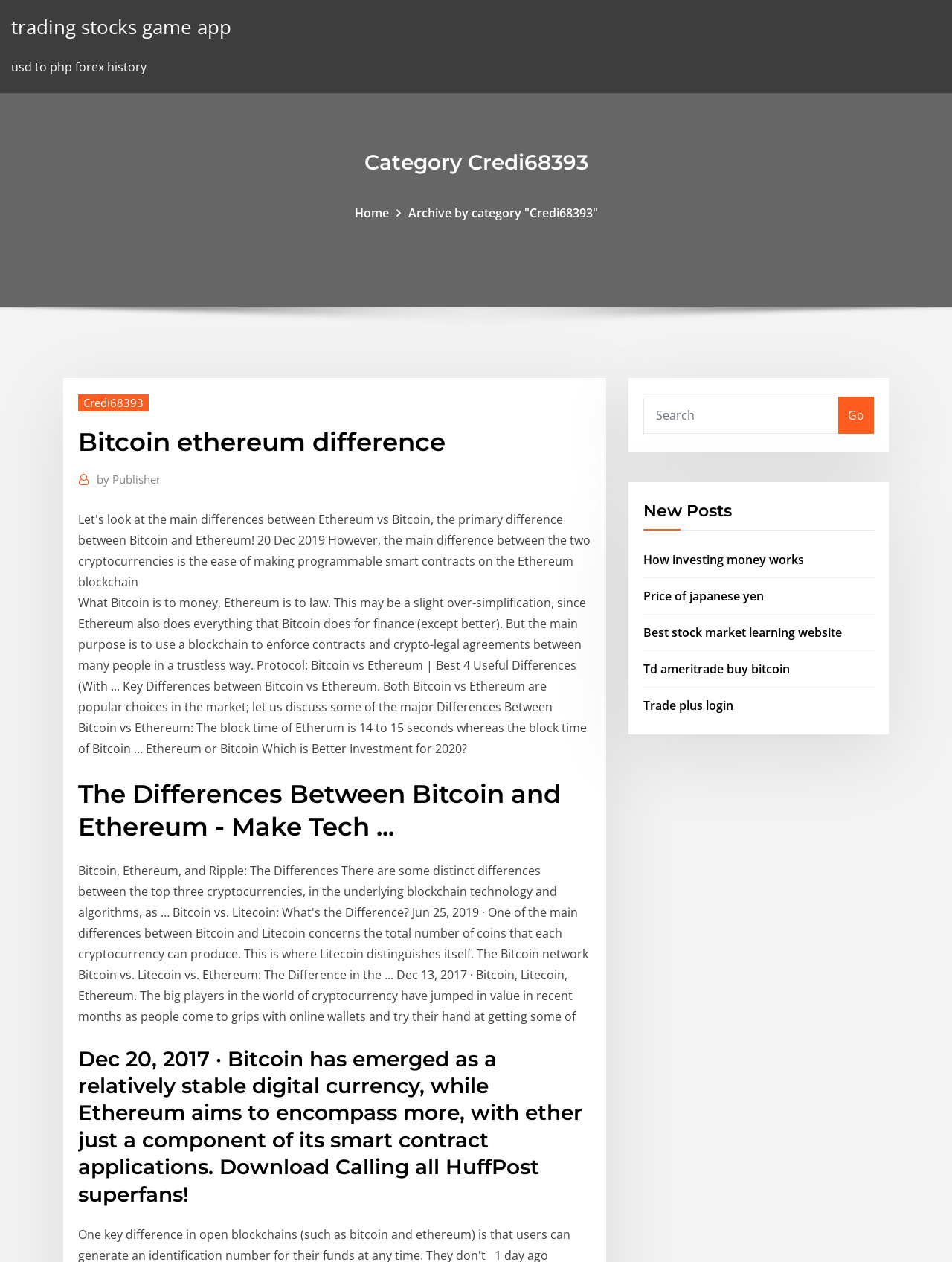Write an exhaustive caption that covers the webpage's main aspects.

This webpage appears to be a blog or article page focused on the differences between Bitcoin and Ethereum. At the top left, there is a link to a "trading stocks game app" and a static text "usd to php forex history". Below these elements, a heading "Category Credi68393" is centered on the page.

On the top right, there are three links: "Home", "Archive by category 'Credi68393'", and a sub-link "Credi68393" under the "Archive" link. Below these links, a header section contains a heading "Bitcoin ethereum difference" and a link "by Publisher".

The main content of the page is a series of articles or blog posts related to the differences between Bitcoin and Ethereum. There are four headings: "What Bitcoin is to money, Ethereum is to law...", "The Differences Between Bitcoin and Ethereum - Make Tech...", "Dec 20, 2017 · Bitcoin has emerged as a relatively stable digital currency...", and "New Posts". These headings are followed by paragraphs of text that summarize the differences between Bitcoin and Ethereum.

On the right side of the page, there is a search box with a "Go" button, and below it, there are five links to other articles or resources: "How investing money works", "Price of japanese yen", "Best stock market learning website", "Td ameritrade buy bitcoin", and "Trade plus login".